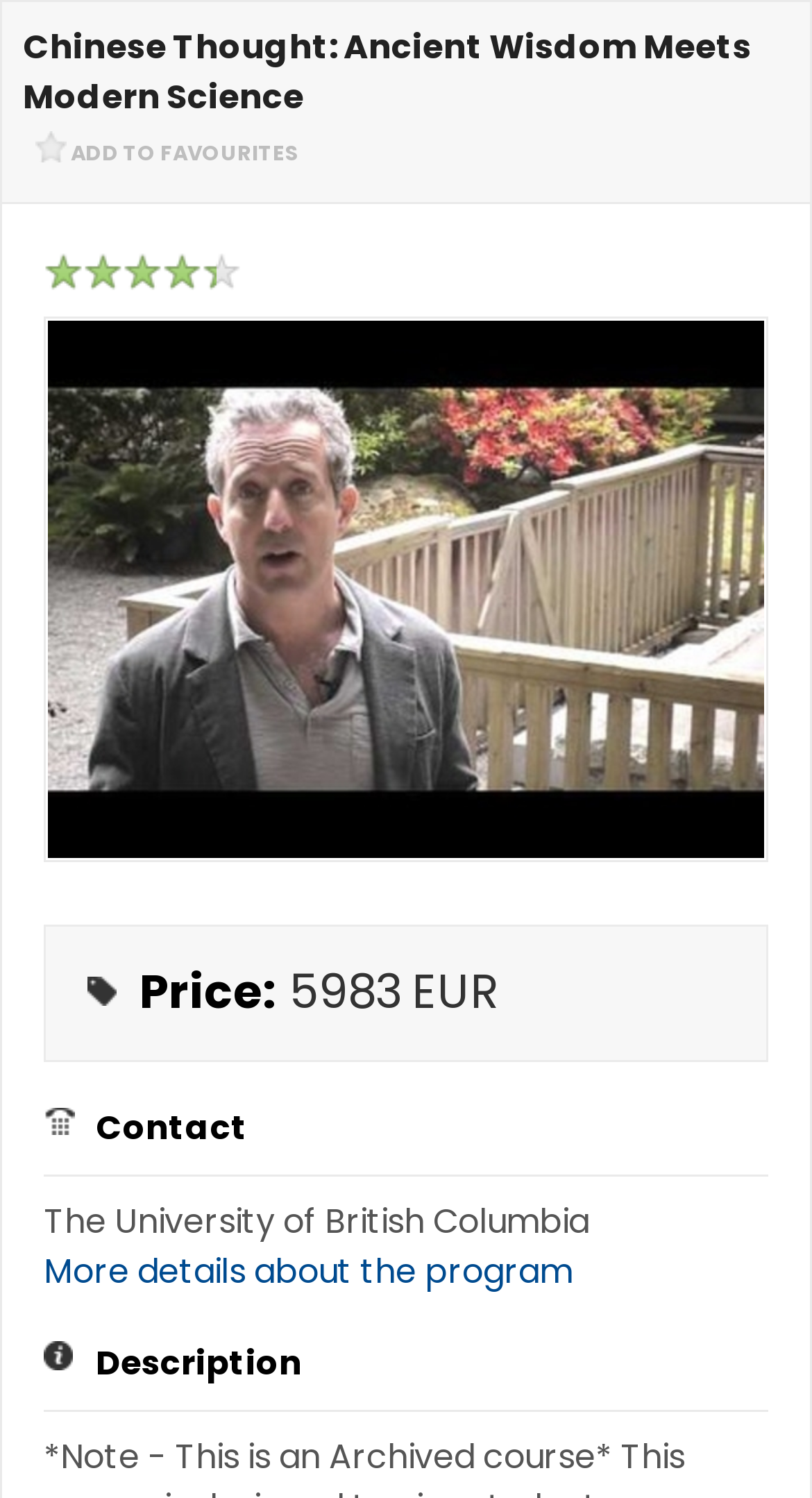What is the purpose of the 'ADD TO FAVOURITES' link?
Answer the question with a single word or phrase, referring to the image.

To add the course to favourites